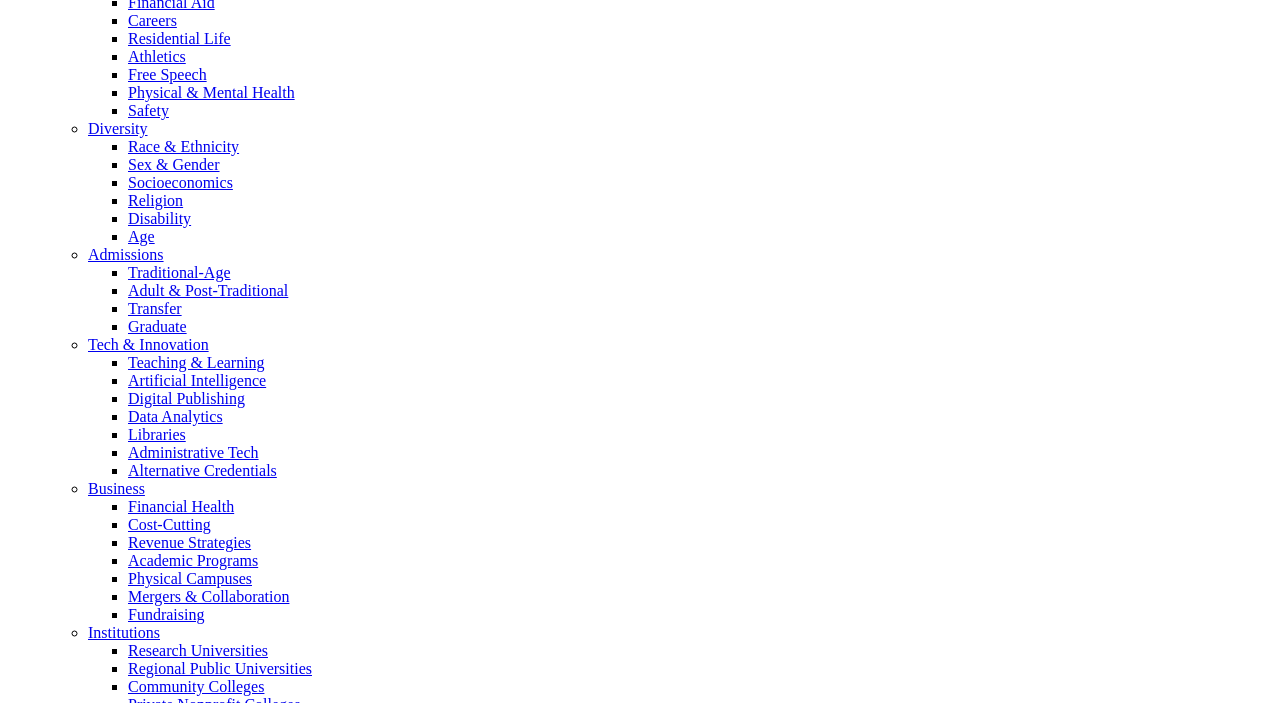Identify the bounding box of the UI element that matches this description: "Mergers & Collaboration".

[0.1, 0.836, 0.226, 0.861]